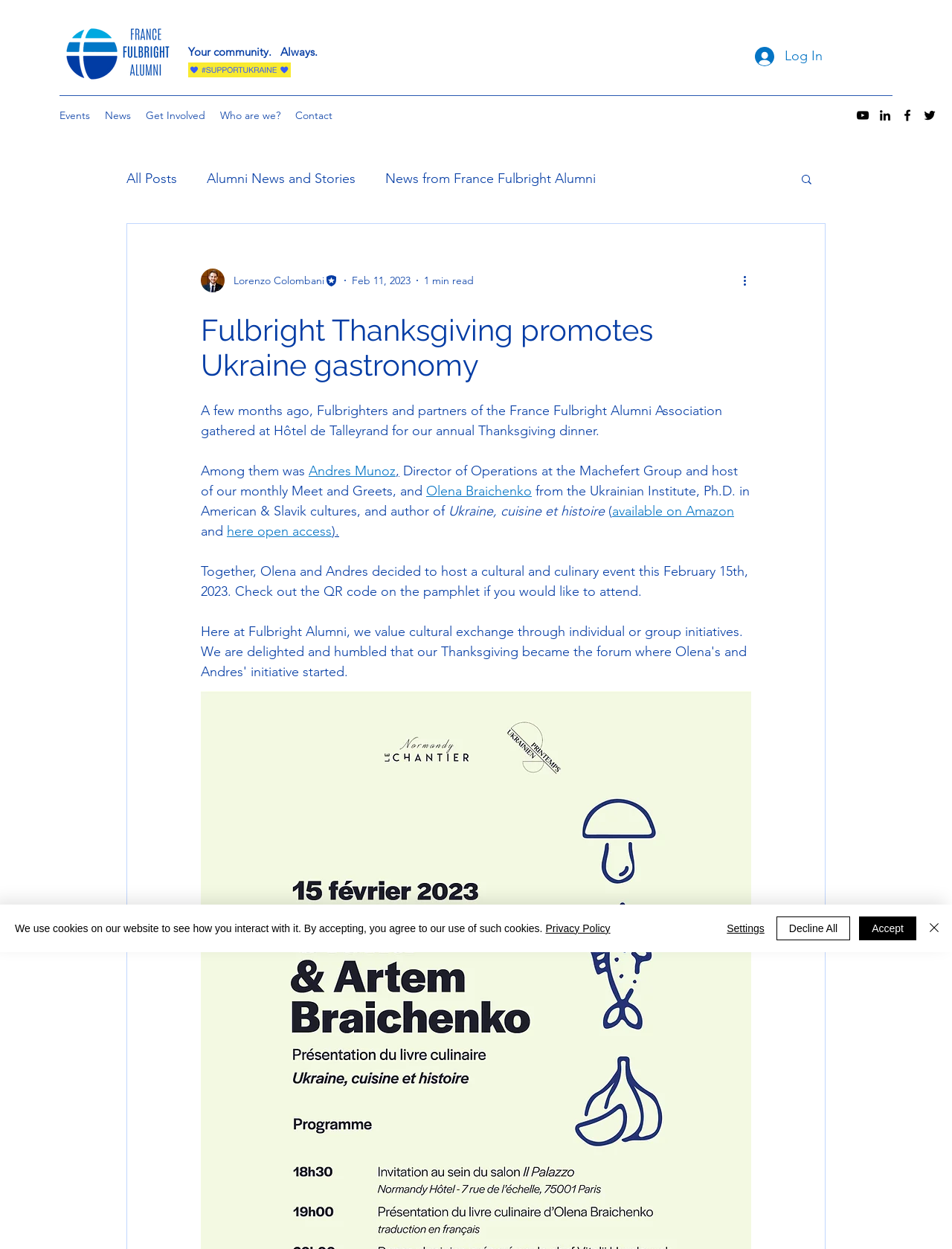Calculate the bounding box coordinates for the UI element based on the following description: "Events". Ensure the coordinates are four float numbers between 0 and 1, i.e., [left, top, right, bottom].

[0.055, 0.083, 0.102, 0.101]